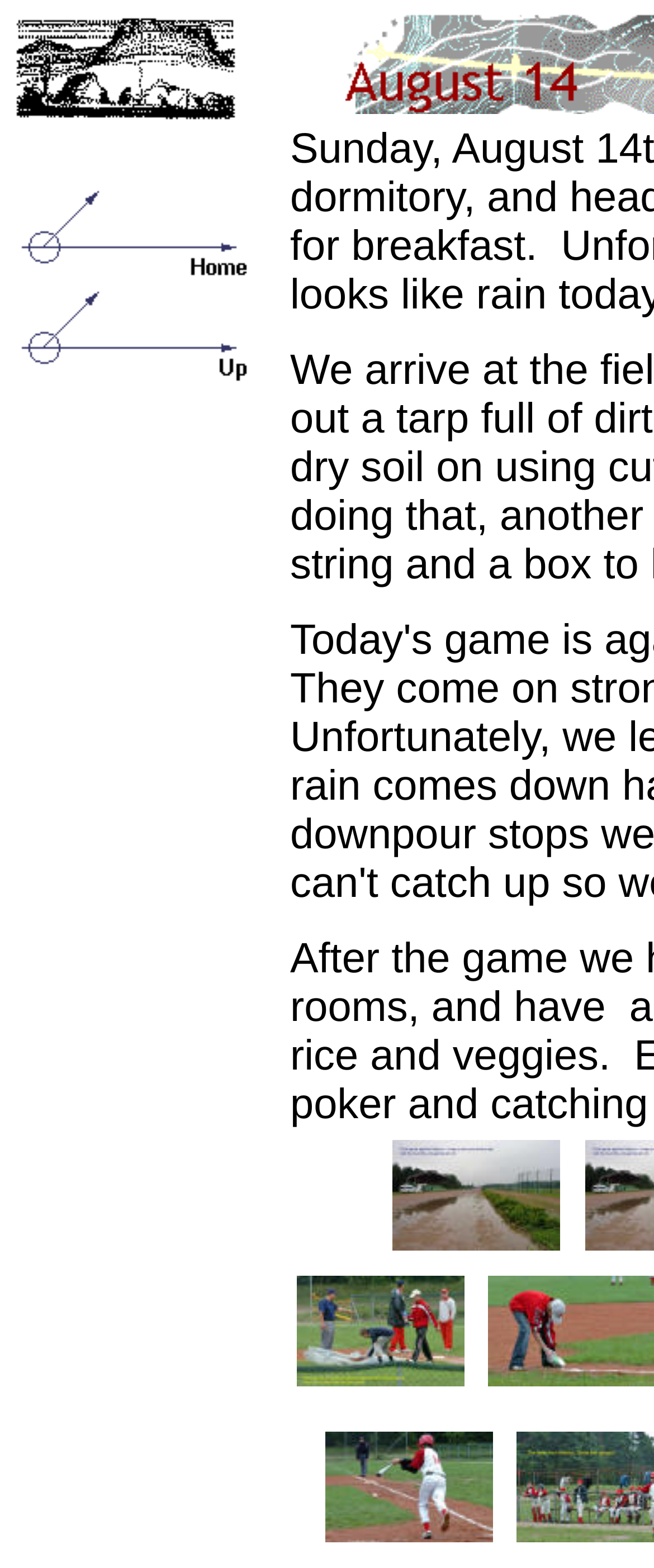How many links are under the 'Up' link?
Deliver a detailed and extensive answer to the question.

Under the 'Up' link, I found three links with no OCR text but with image descriptions, indicating that there are three links under the 'Up' link.